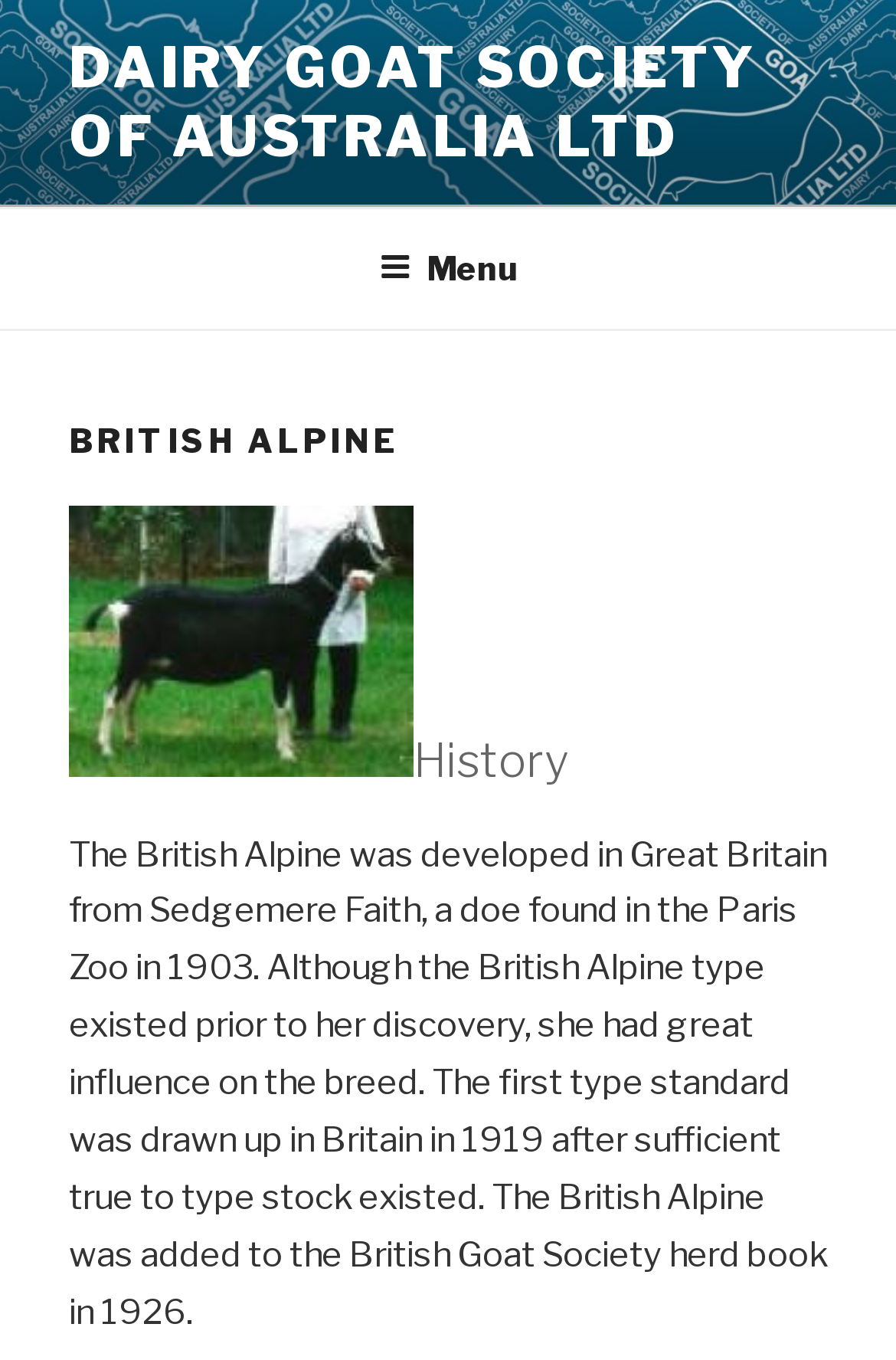Use a single word or phrase to answer the question:
What is the name of the goat breed?

British Alpine